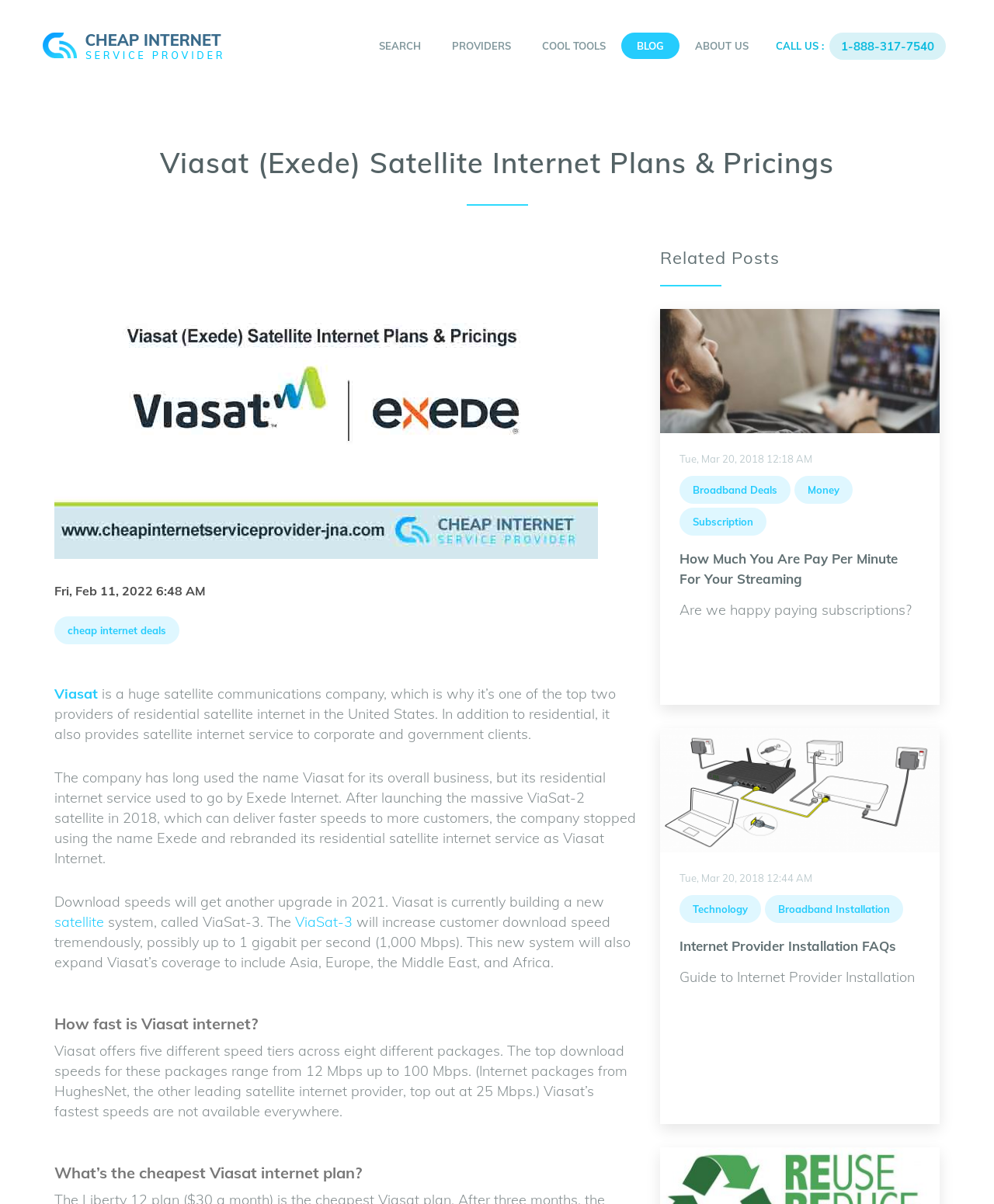Please identify the bounding box coordinates of the element I need to click to follow this instruction: "Contact us".

None